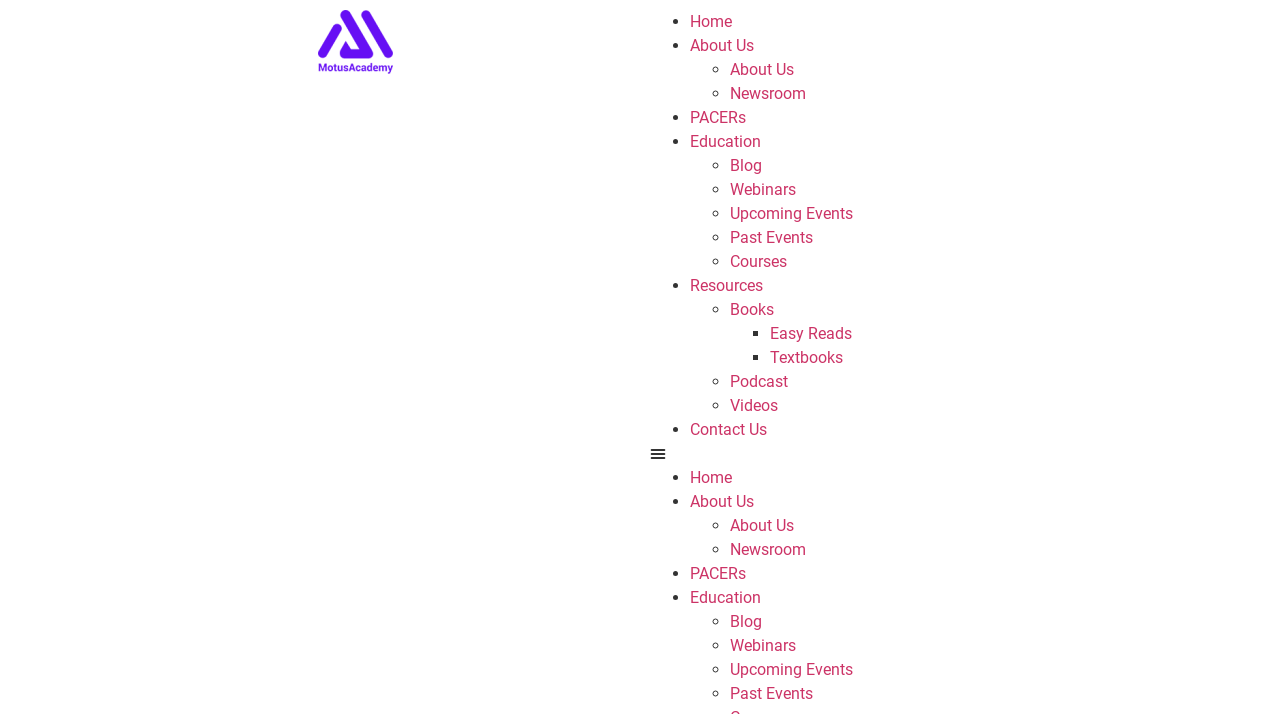Based on the image, provide a detailed response to the question:
What type of content is available on the webpage?

The webpage appears to be a educational or informative website, and it provides various types of content such as videos, courses, podcasts, and others. These content types are listed as links on the webpage.